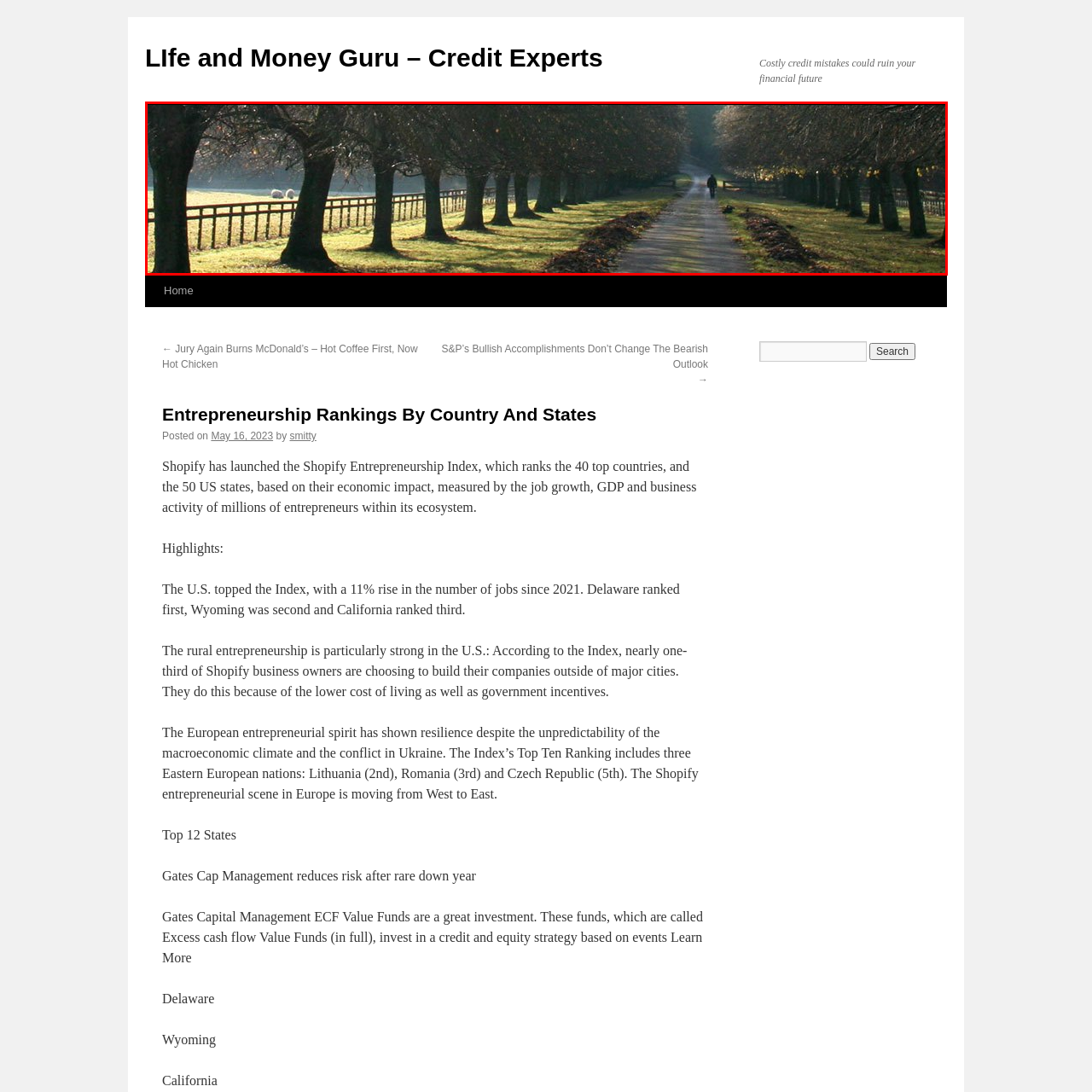Inspect the image outlined in red and answer succinctly: What is the purpose of the fence?

Add rustic charm